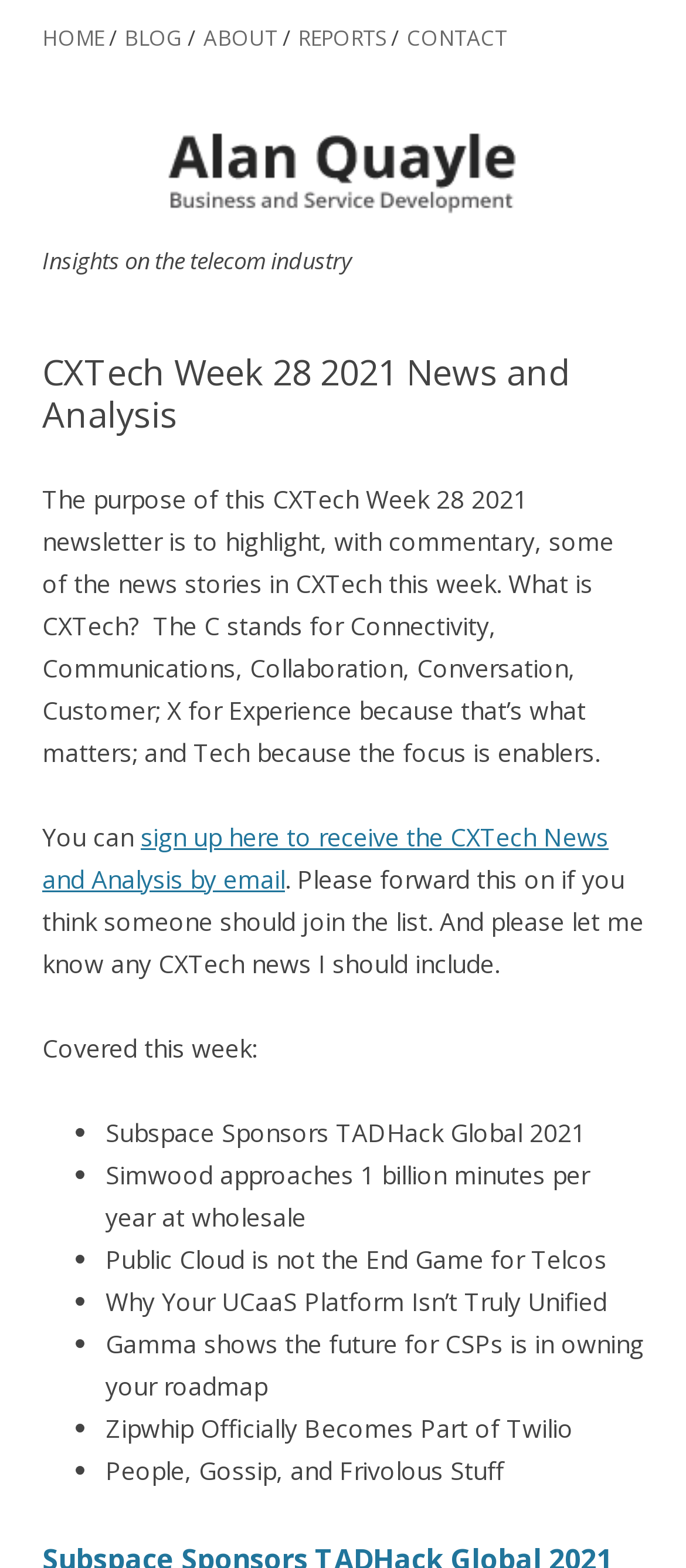What is the purpose of this newsletter?
Use the screenshot to answer the question with a single word or phrase.

Highlight news stories in CXTech